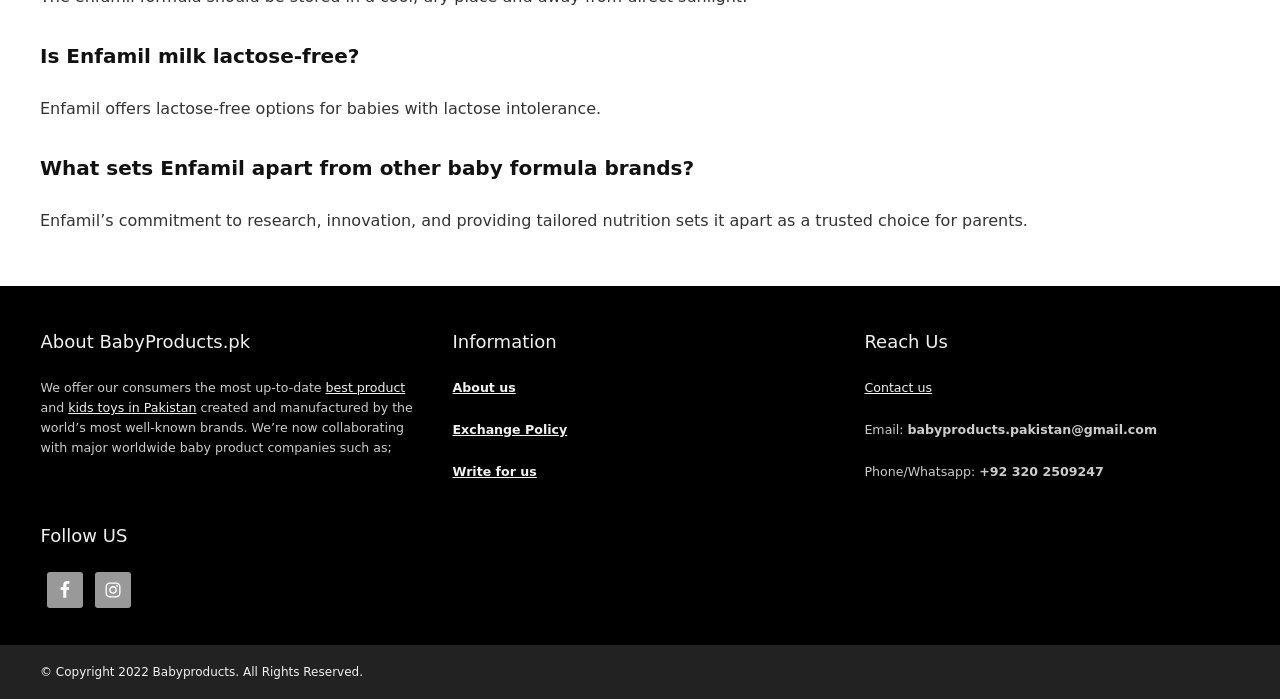Can you find the bounding box coordinates of the area I should click to execute the following instruction: "Click on 'best product'"?

[0.254, 0.544, 0.317, 0.565]